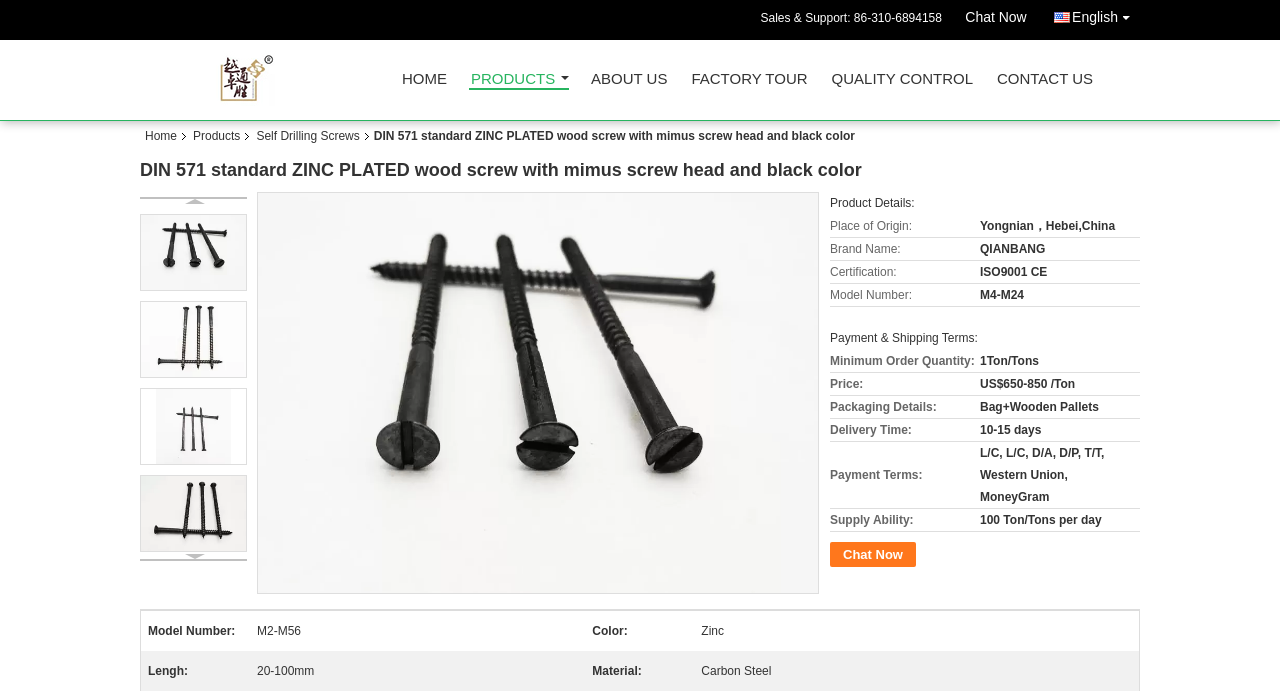Kindly provide the bounding box coordinates of the section you need to click on to fulfill the given instruction: "Check the payment terms".

[0.648, 0.639, 0.766, 0.736]